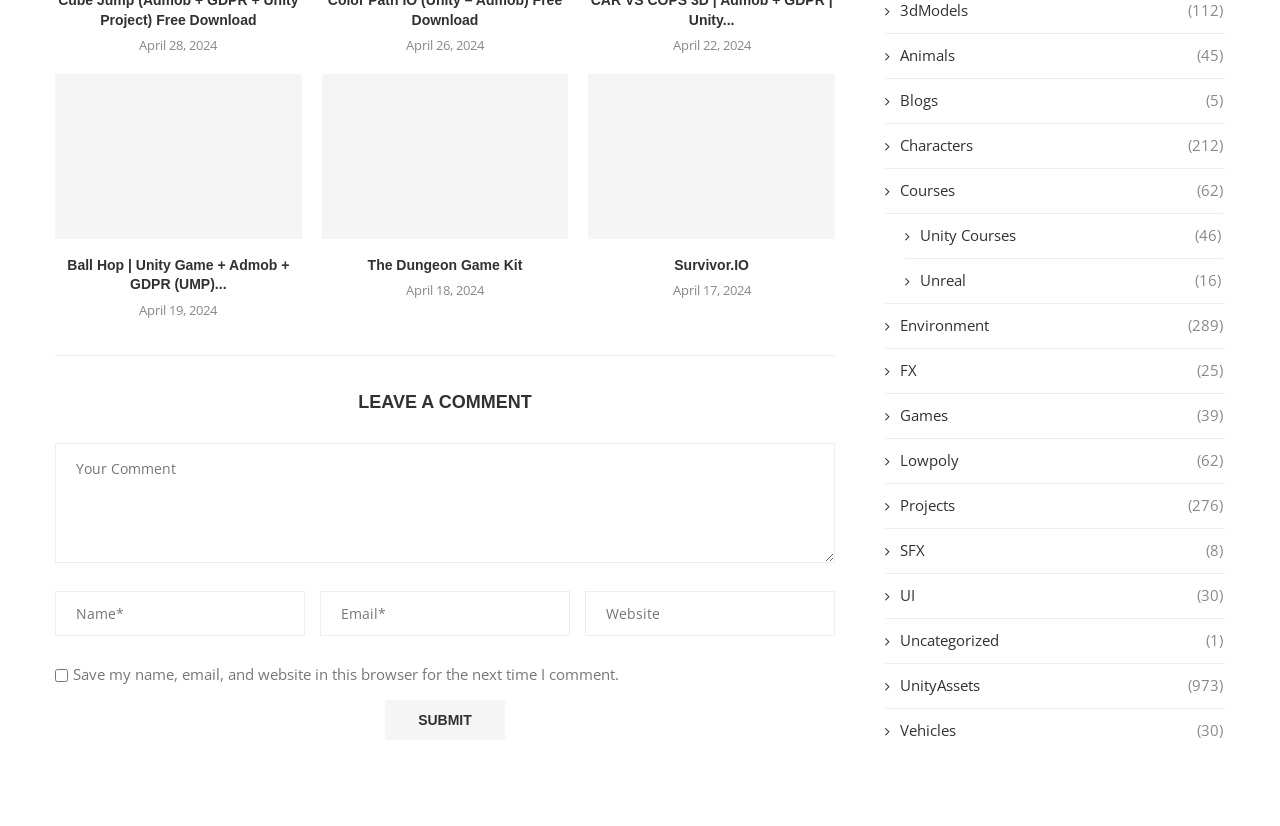Indicate the bounding box coordinates of the element that must be clicked to execute the instruction: "Click on Home". The coordinates should be given as four float numbers between 0 and 1, i.e., [left, top, right, bottom].

None